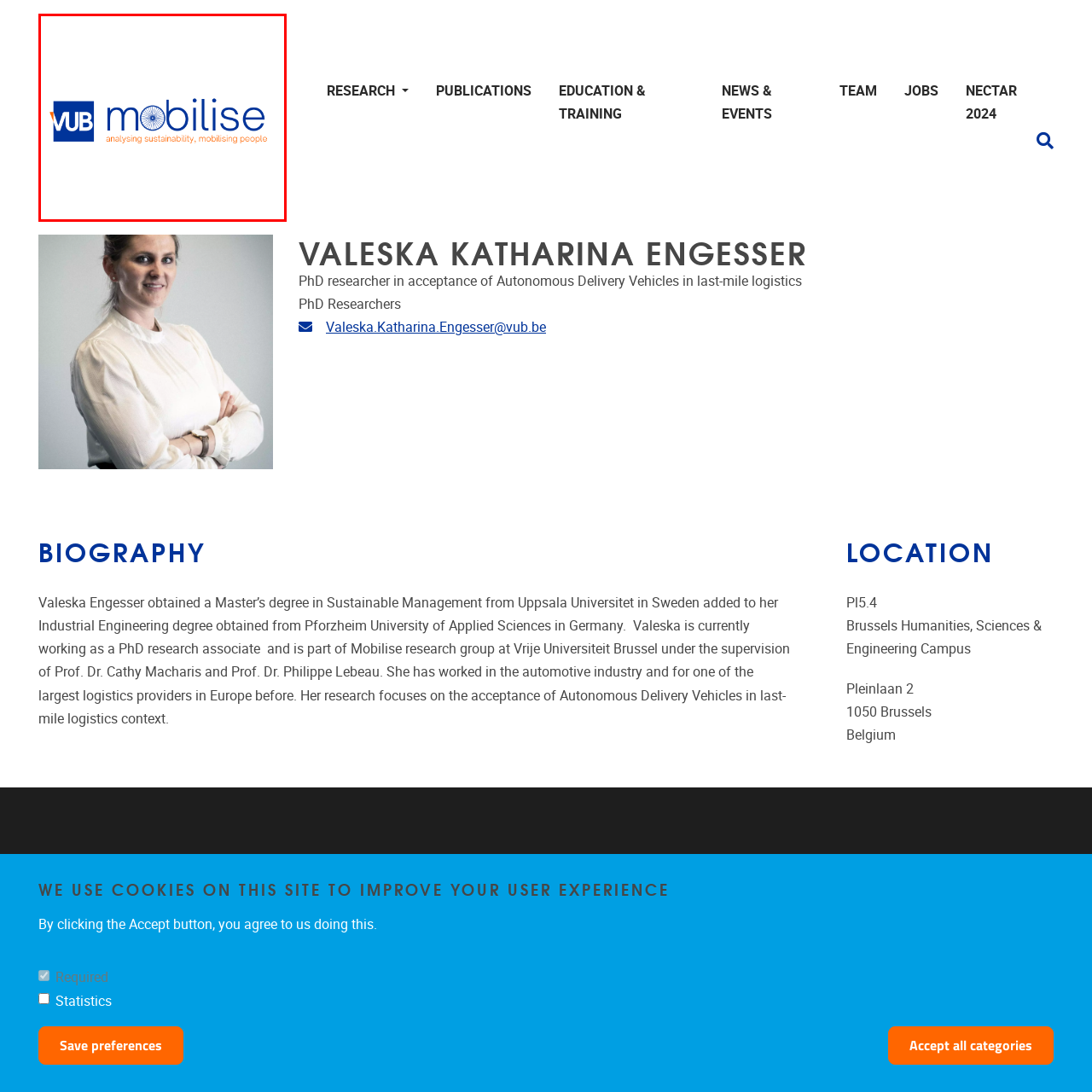Offer a complete and descriptive caption for the image marked by the red box.

The image displays the logo of "VUB MOBILISE," incorporating the vibrant blue initials "VUB" and the word "mobilise" in a matching blue font. The logo features a distinctive icon resembling a stylized wheel or flower, underscoring themes of sustainability and mobility. Below the main title, the tagline reads "analysing sustainability, mobilising people," reflecting the group's mission to address sustainable practices and enhance community engagement. This logo represents the research initiative associated with Vrije Universiteit Brussel, emphasizing its dedication to thoughtful analysis and proactive strategies in sustainability.